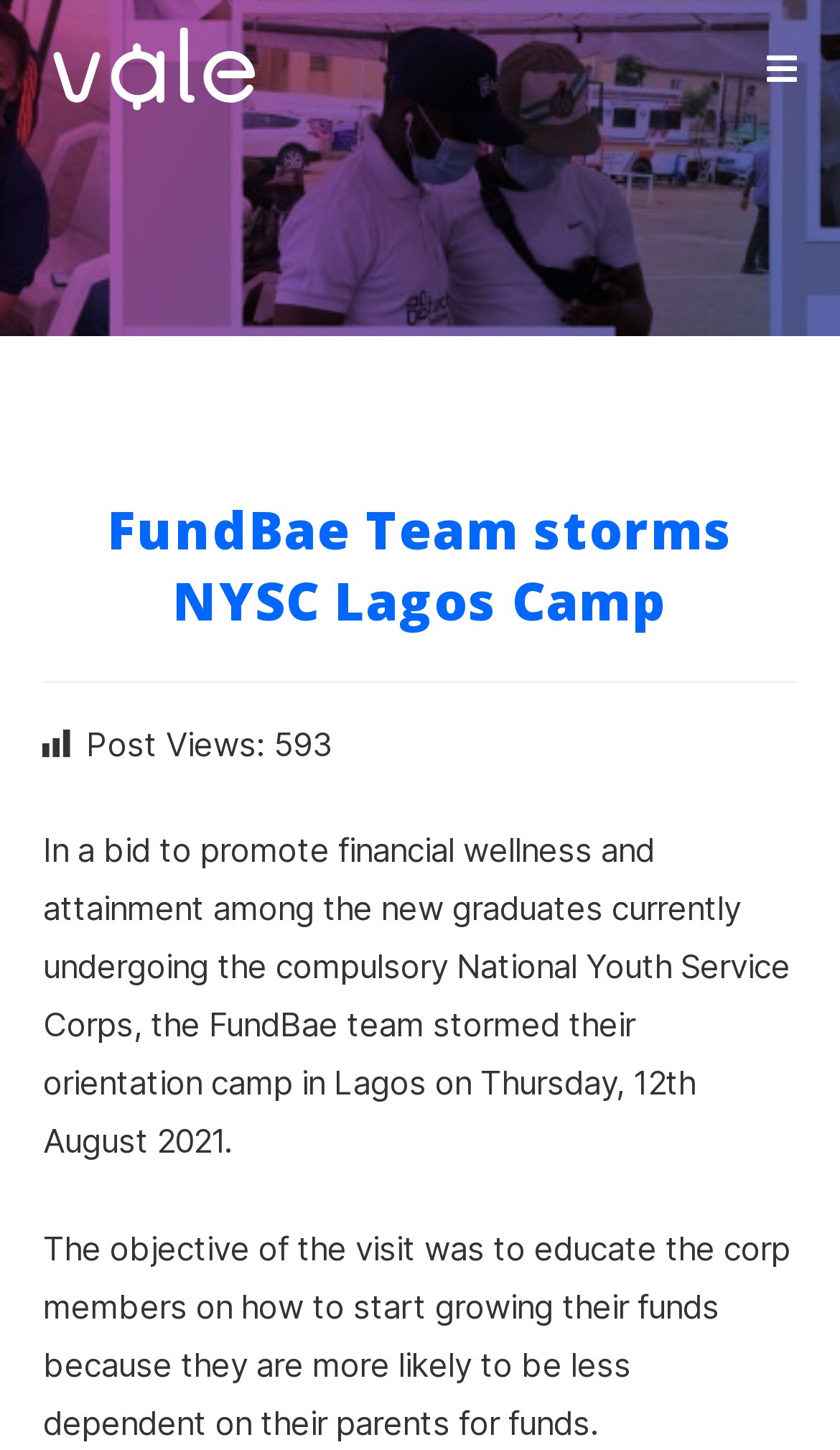What is the theme of the article?
Look at the image and provide a short answer using one word or a phrase.

Financial wellness